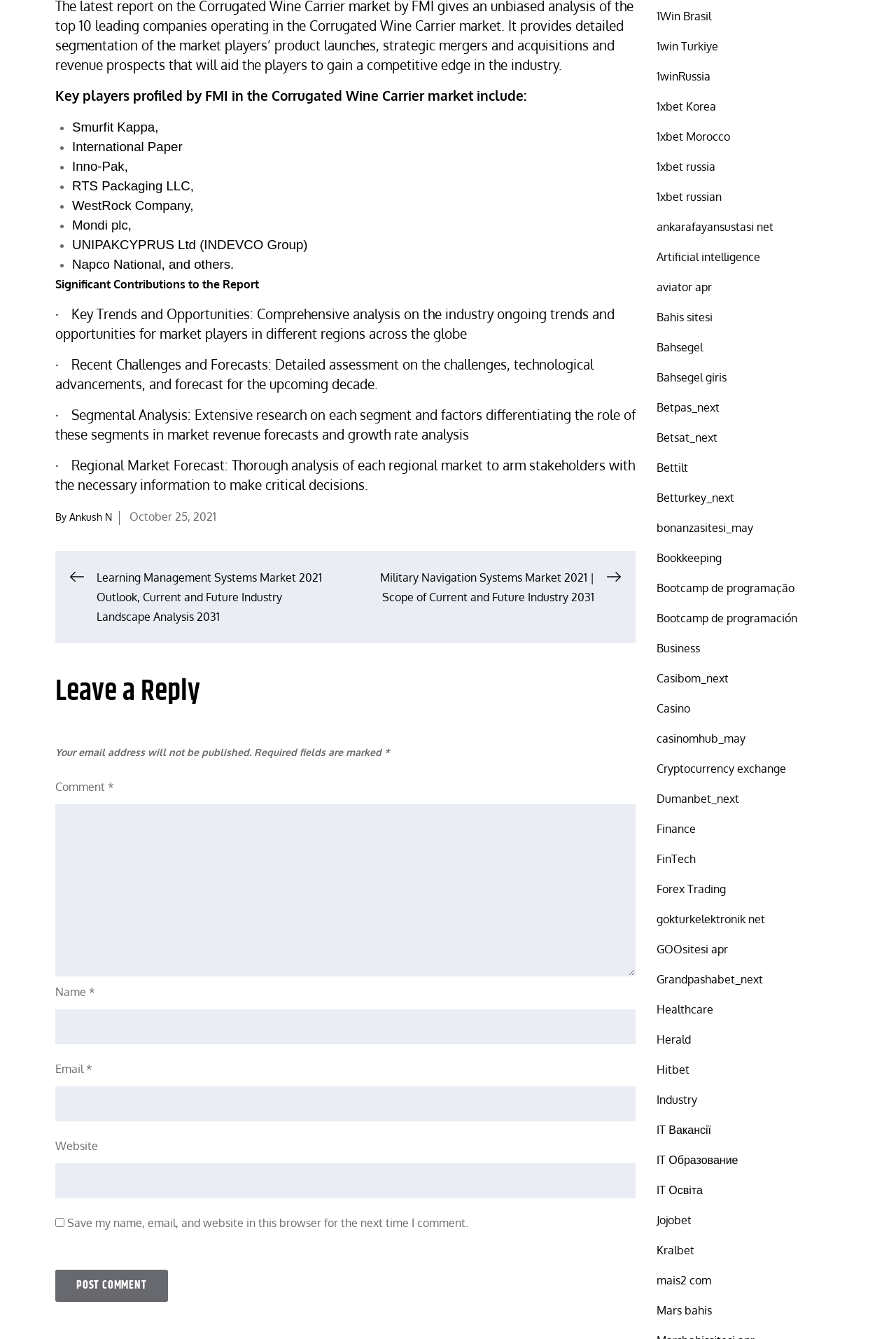What is the topic of the report?
Using the image, give a concise answer in the form of a single word or short phrase.

Corrugated Wine Carrier market